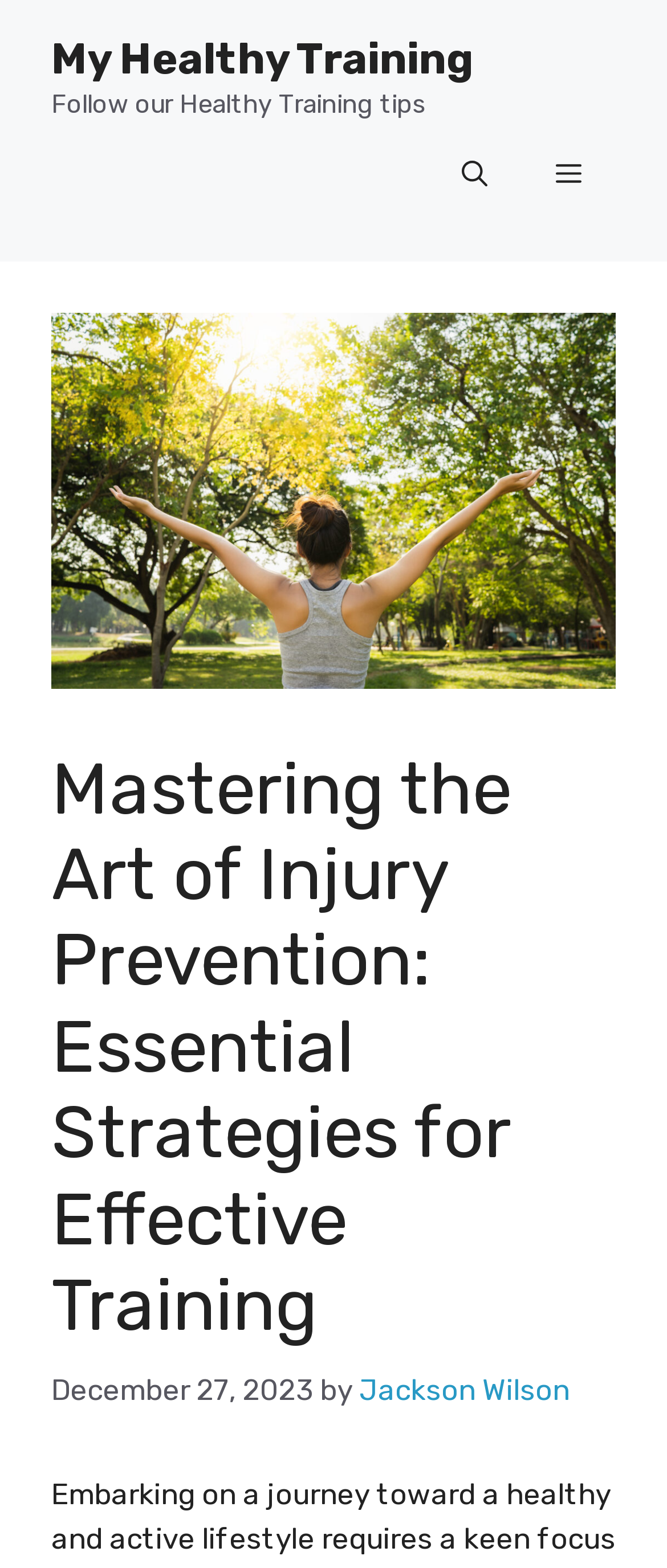Find the headline of the webpage and generate its text content.

Mastering the Art of Injury Prevention: Essential Strategies for Effective Training